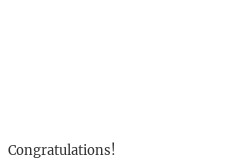Please reply to the following question with a single word or a short phrase:
Where is the message likely to be found?

blog post or announcement